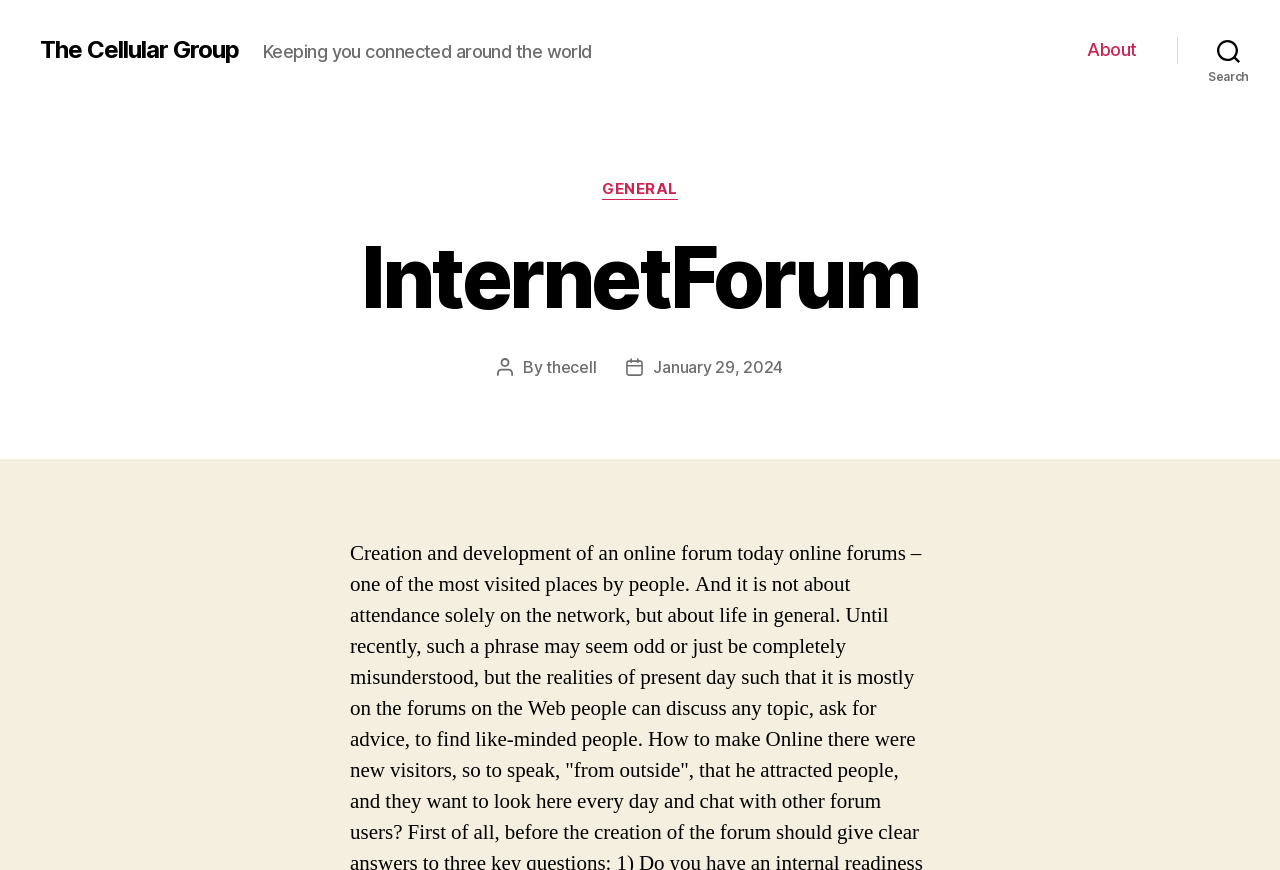Describe every aspect of the webpage in a detailed manner.

The webpage is titled "InternetForum – The Cellular Group" and has a tagline "Keeping you connected around the world" located near the top left corner. 

On the top right corner, there is a horizontal navigation menu with a single item "About". Next to it, there is a search button. 

When the search button is expanded, a header section appears below it, containing several elements. The header section is divided into two parts. On the left side, there is a heading "InternetForum" and on the right side, there are three sections: "Categories" with a link "GENERAL", "Post author" with a link "thecell", and "Post date" with a link "January 29, 2024".